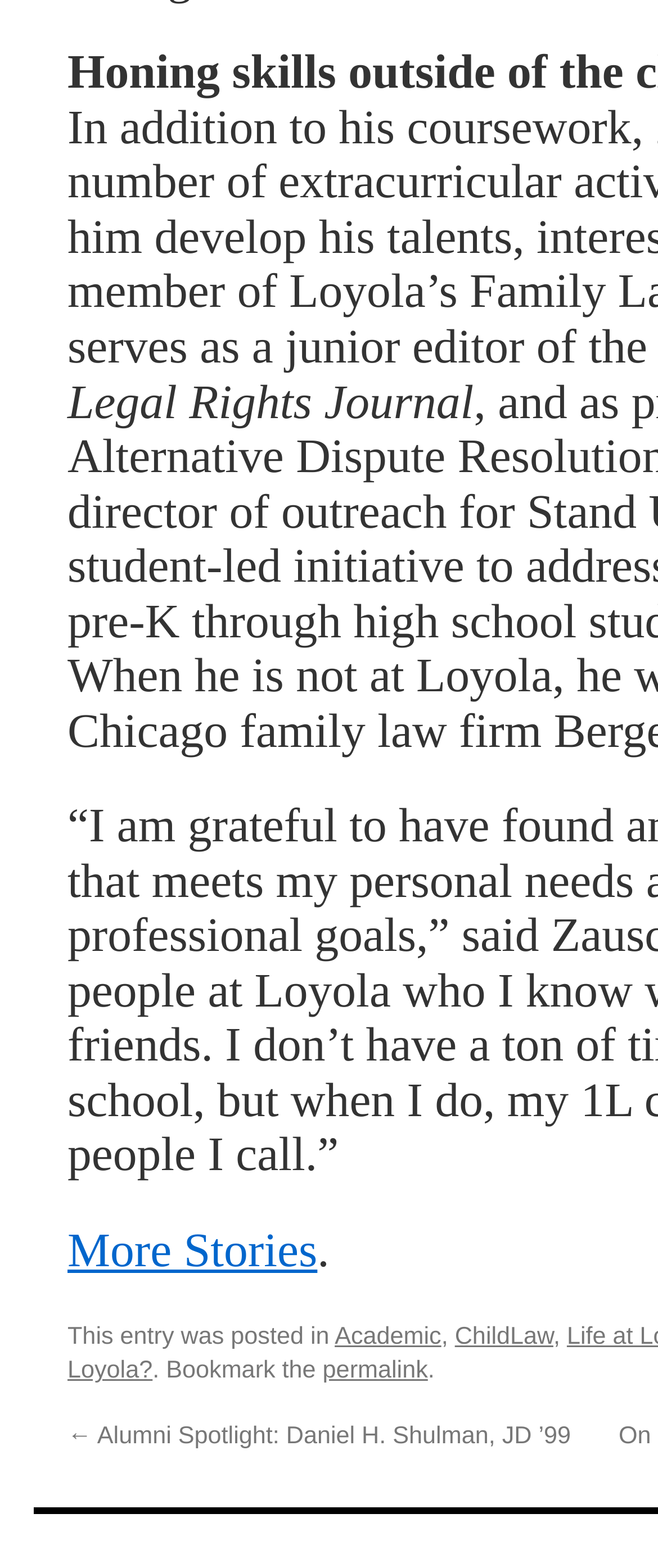Provide your answer to the question using just one word or phrase: What is the category of the current post?

Academic, ChildLaw